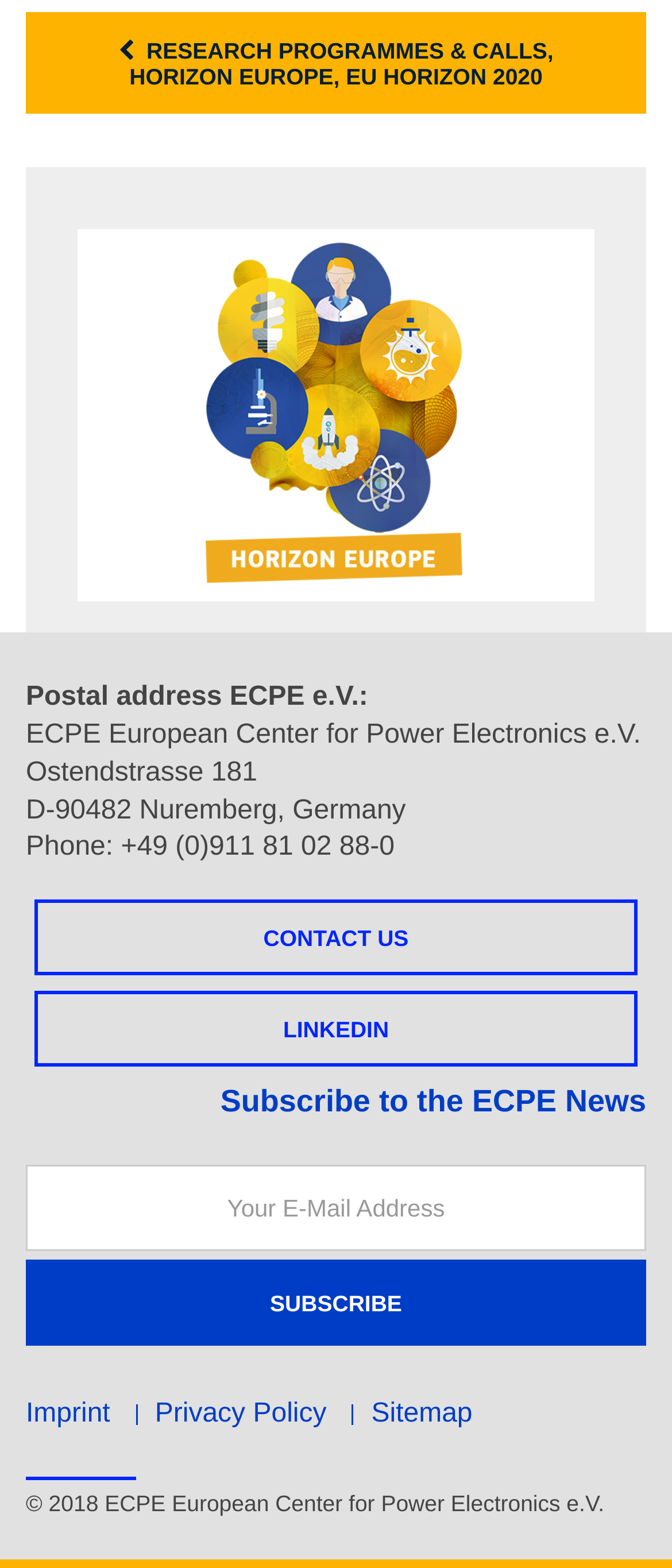Use a single word or phrase to answer the question:
What is the topic of the research programme?

Sustainable energy supply